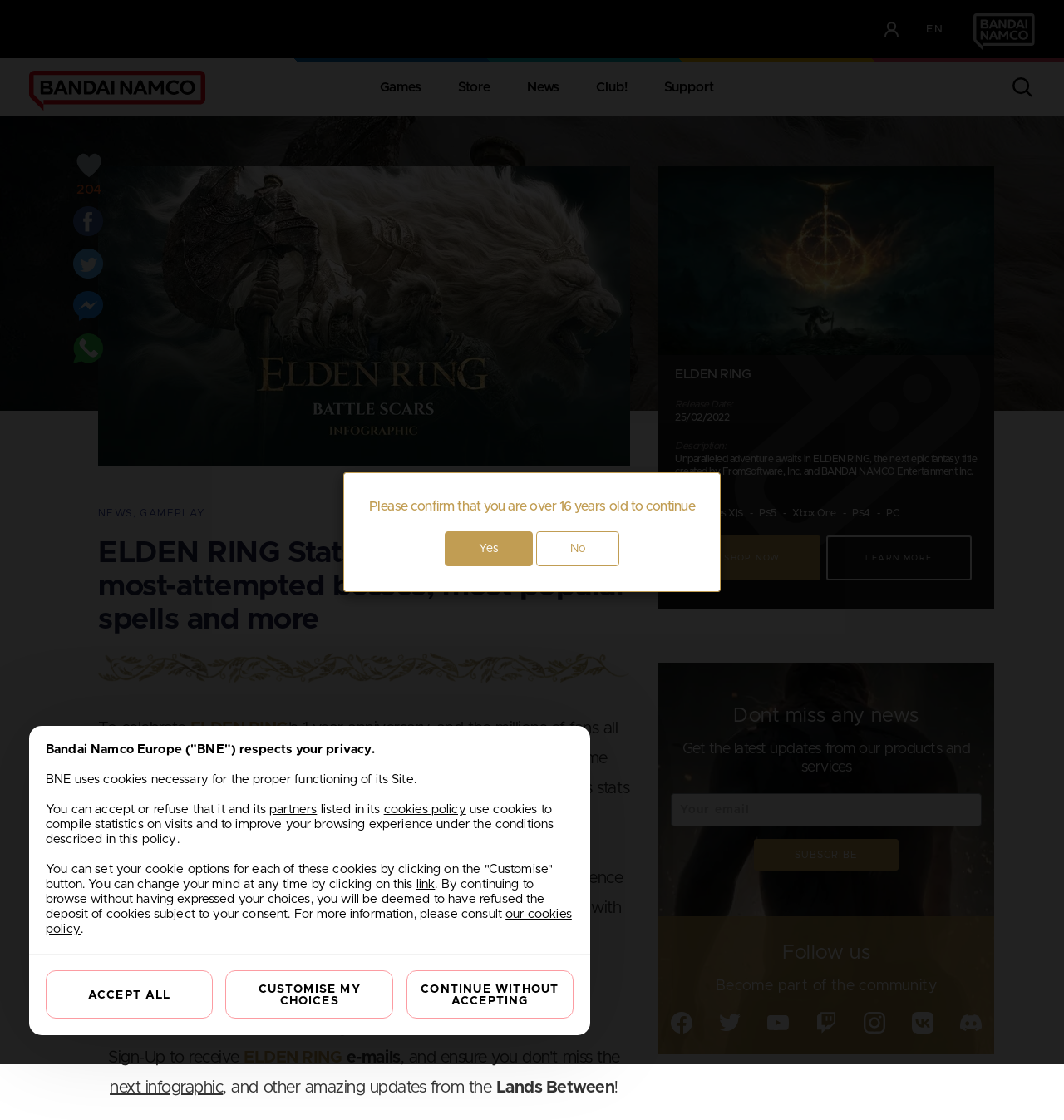What platforms is ELDEN RING available on?
Based on the screenshot, respond with a single word or phrase.

Xbox Series X|S, PS5, Xbox One, PS4, PC